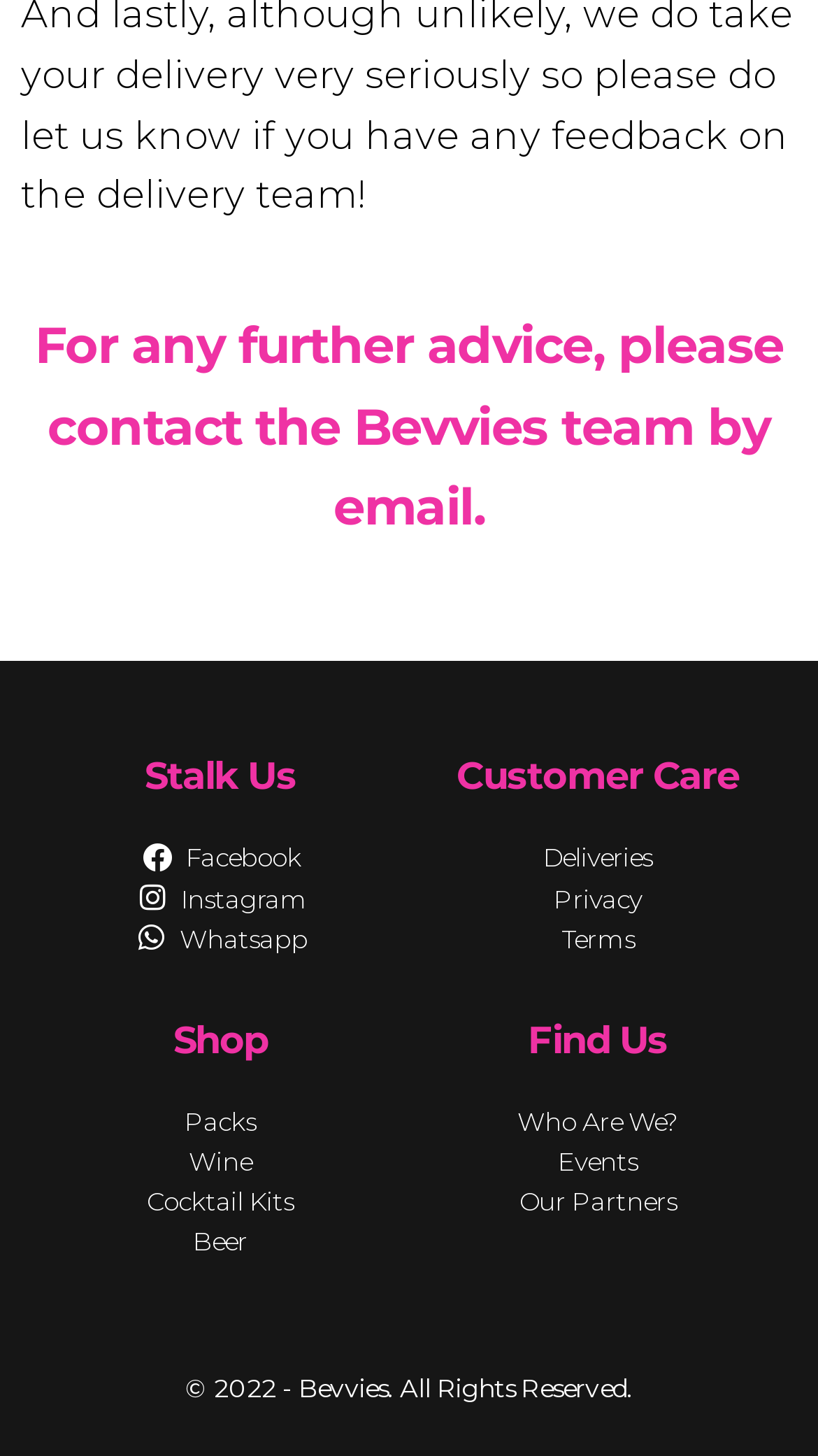Refer to the image and offer a detailed explanation in response to the question: What year does the copyright statement refer to?

The static text '© 2022 - Bevvies. All Rights Reserved.' at the bottom of the page indicates that the copyright statement refers to the year 2022.